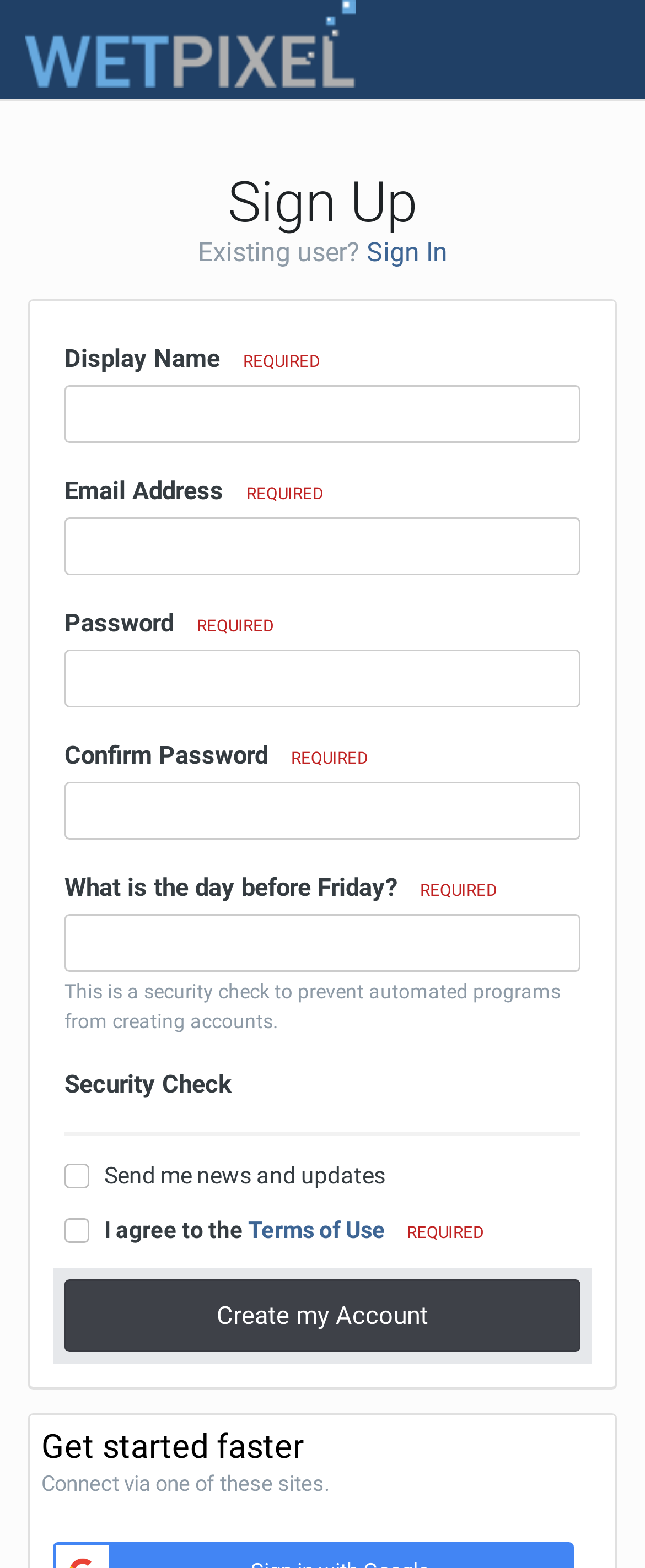Locate the bounding box coordinates of the area where you should click to accomplish the instruction: "Enter display name".

[0.1, 0.246, 0.9, 0.283]